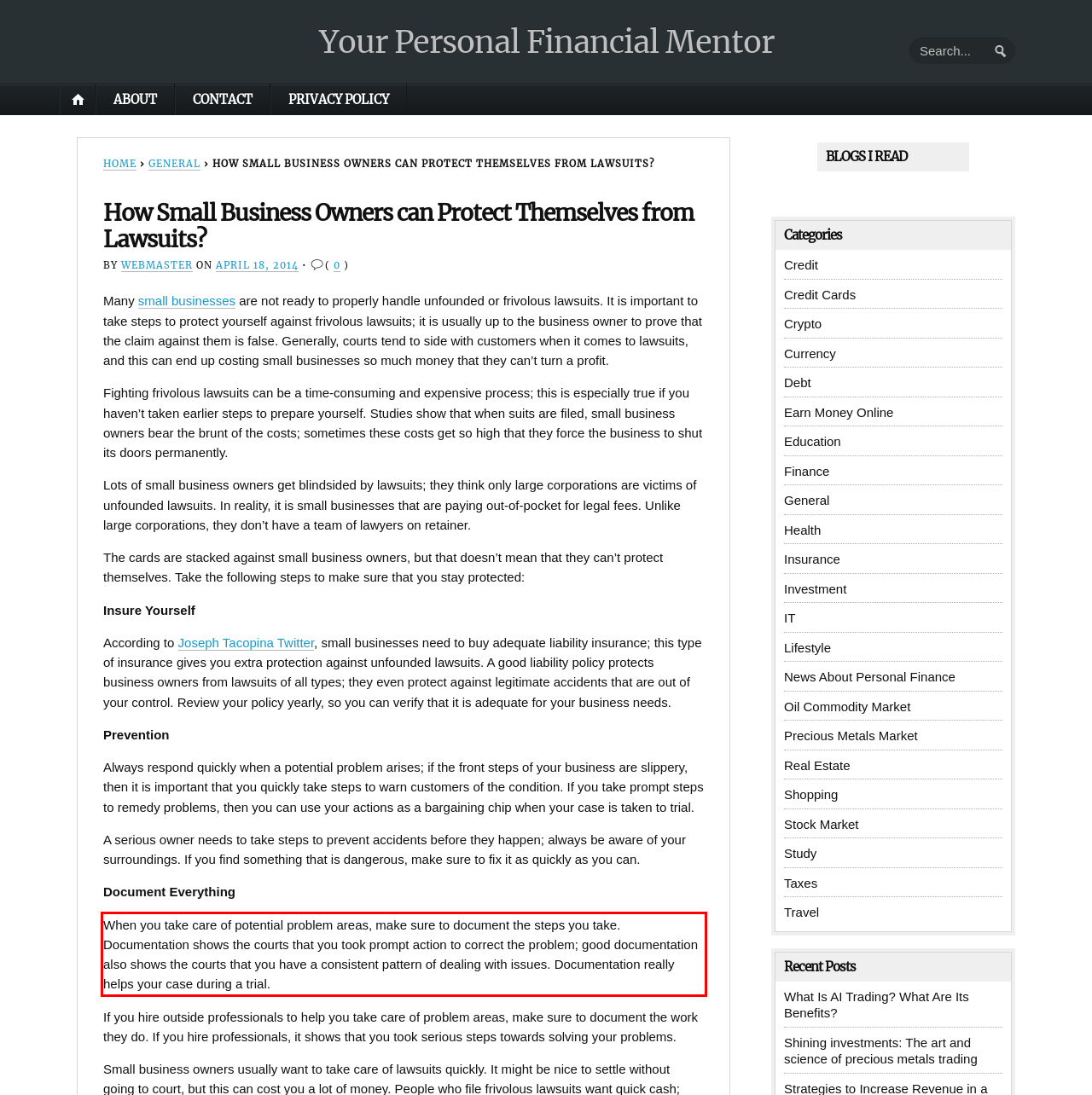Analyze the red bounding box in the provided webpage screenshot and generate the text content contained within.

When you take care of potential problem areas, make sure to document the steps you take. Documentation shows the courts that you took prompt action to correct the problem; good documentation also shows the courts that you have a consistent pattern of dealing with issues. Documentation really helps your case during a trial.